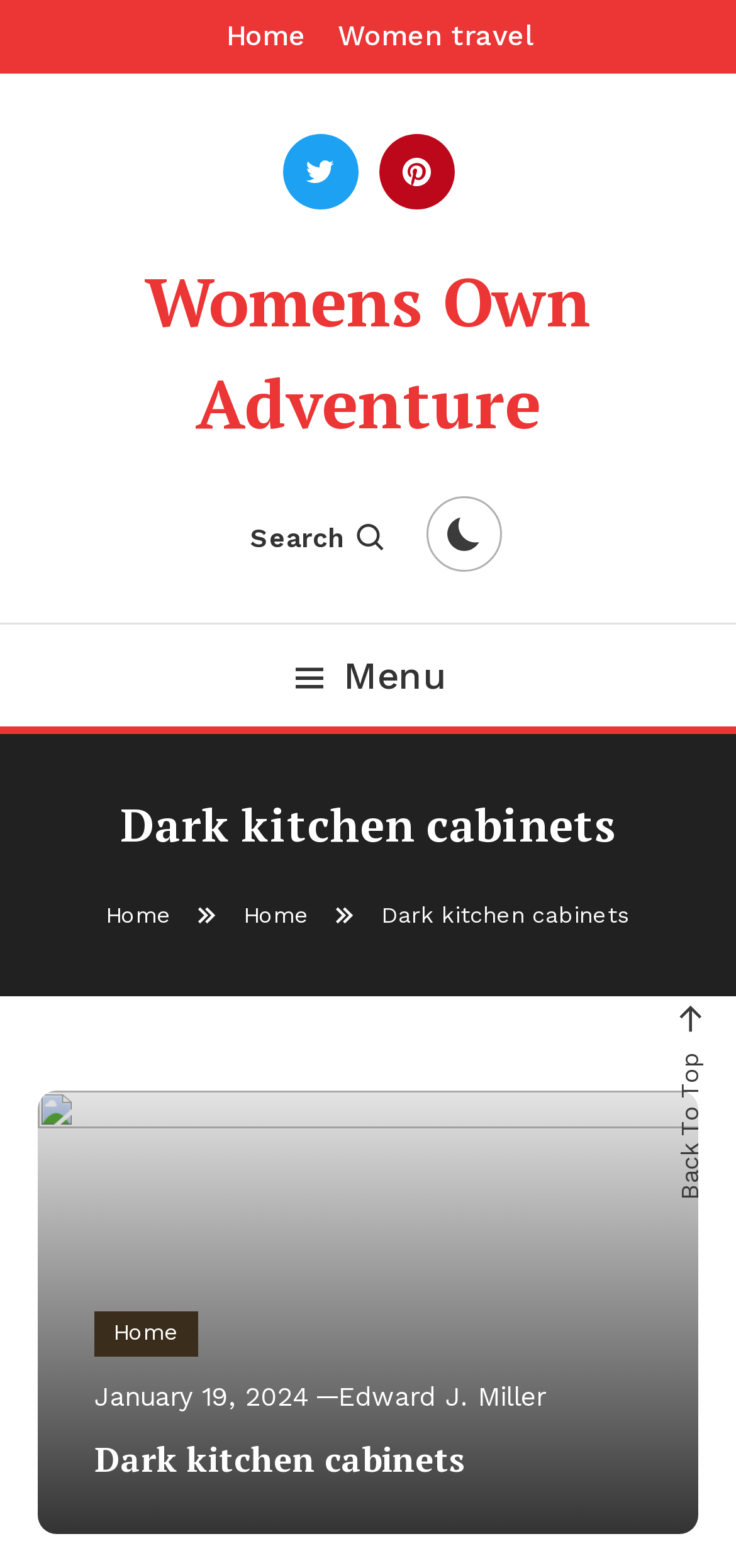Write a detailed summary of the webpage, including text, images, and layout.

The webpage is about "Dark kitchen cabinets" and appears to be a blog post or article from "Womens Own Adventure". At the top, there is a navigation menu with links to "Home", "Women travel", and social media icons. The website's logo, "Womens Own Adventure", is also present at the top.

Below the navigation menu, there is a search bar with a magnifying glass icon. To the right of the search bar, there is a checkbox. A "Menu" link with a hamburger icon is located near the search bar.

The main content of the webpage starts with a heading that reads "Dark kitchen cabinets". Below the heading, there is a breadcrumb navigation section that shows the path "Home > Dark kitchen cabinets". The breadcrumb section also contains a link to "Home" that is repeated twice.

The main article content is not explicitly described in the accessibility tree, but it appears to be a blog post or article with a publication date of "January 19, 2024" and an author named "Edward J. Miller". There is also a "Back To Top" link located at the bottom right of the page.